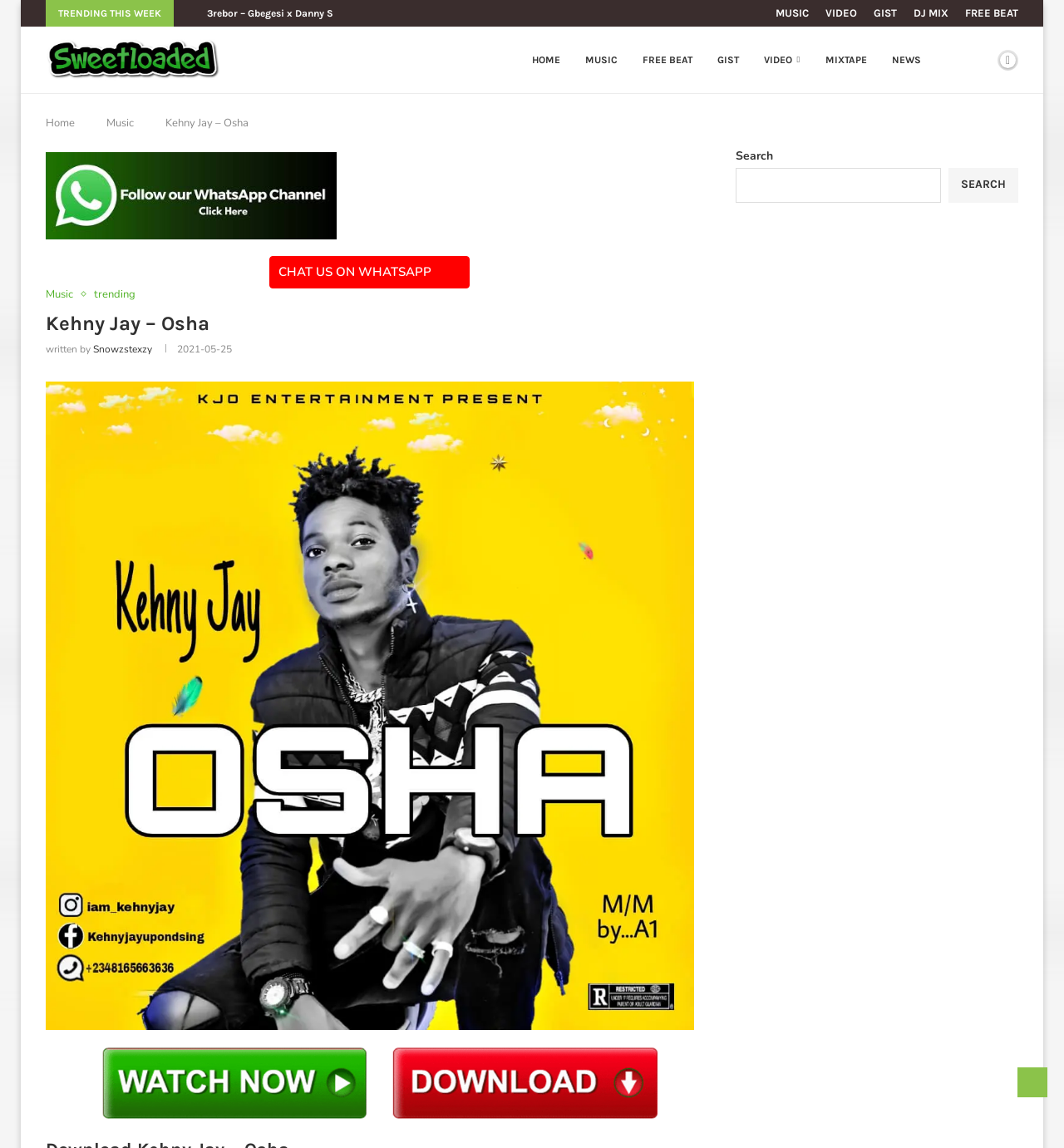Determine the bounding box coordinates of the region that needs to be clicked to achieve the task: "Read the latest 'GIST'".

[0.821, 0.0, 0.843, 0.023]